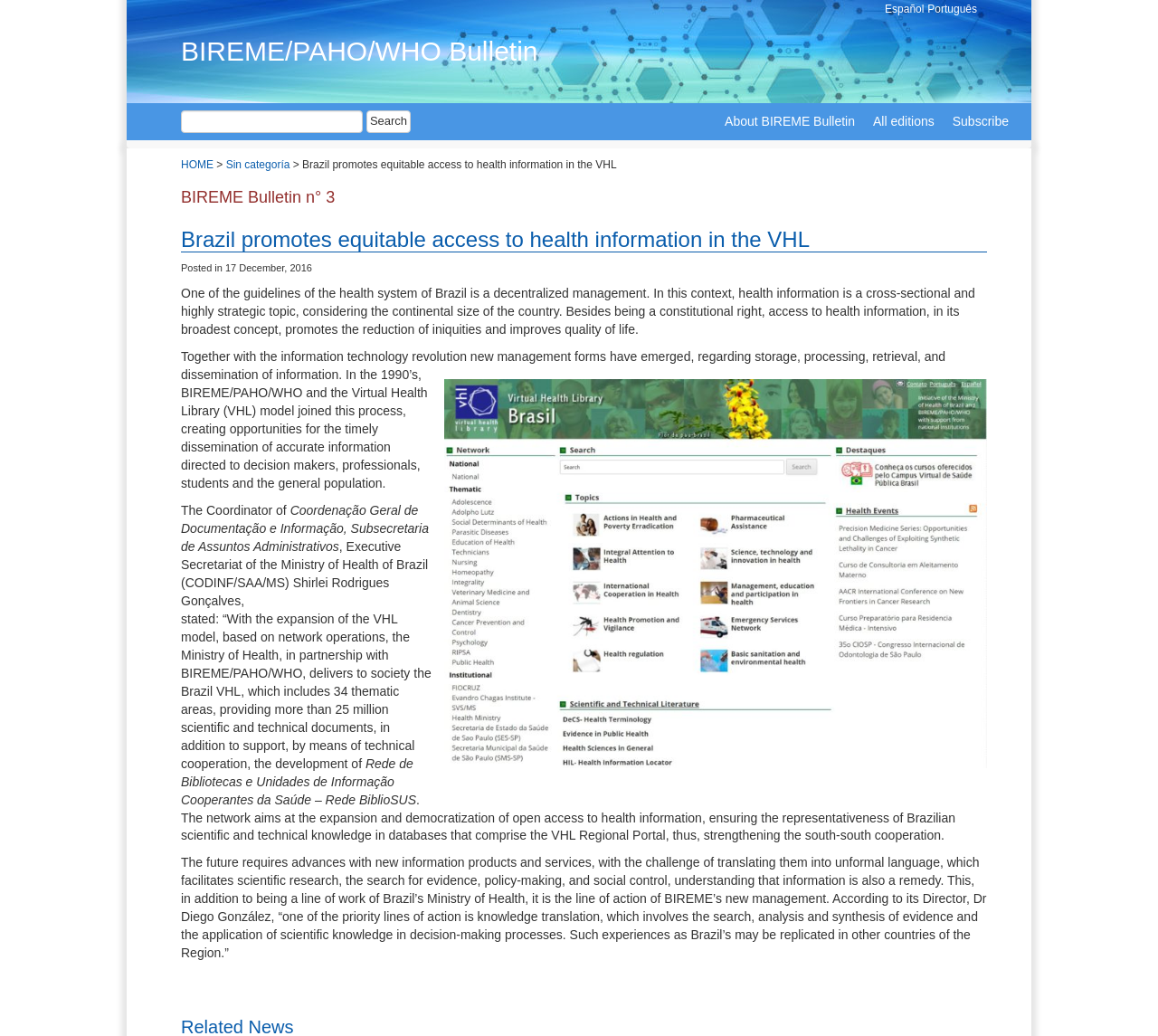Locate the bounding box of the UI element based on this description: "Subscribe". Provide four float numbers between 0 and 1 as [left, top, right, bottom].

[0.815, 0.1, 0.879, 0.134]